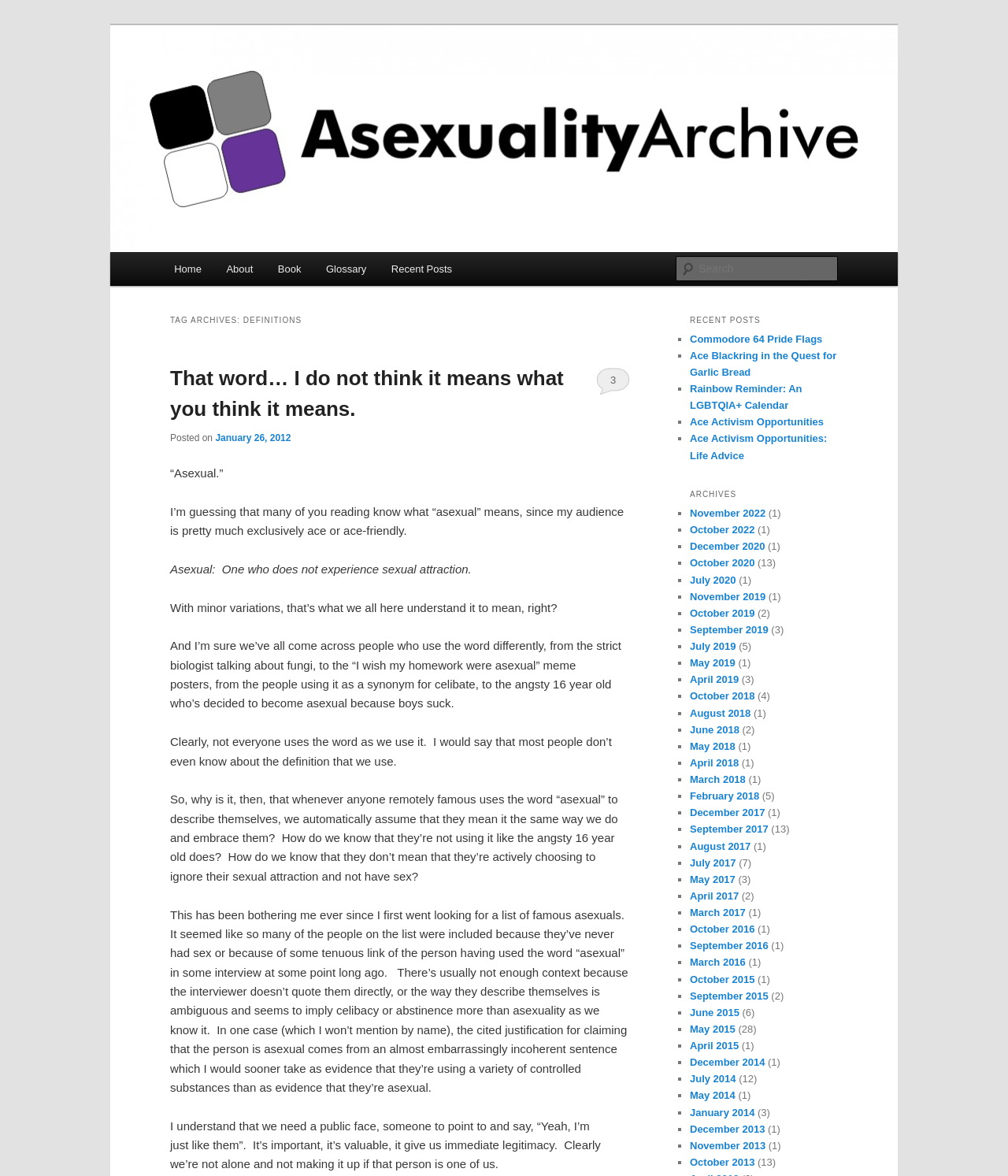Please specify the bounding box coordinates of the clickable region necessary for completing the following instruction: "Read the recent post 'Commodore 64 Pride Flags'". The coordinates must consist of four float numbers between 0 and 1, i.e., [left, top, right, bottom].

[0.684, 0.283, 0.816, 0.293]